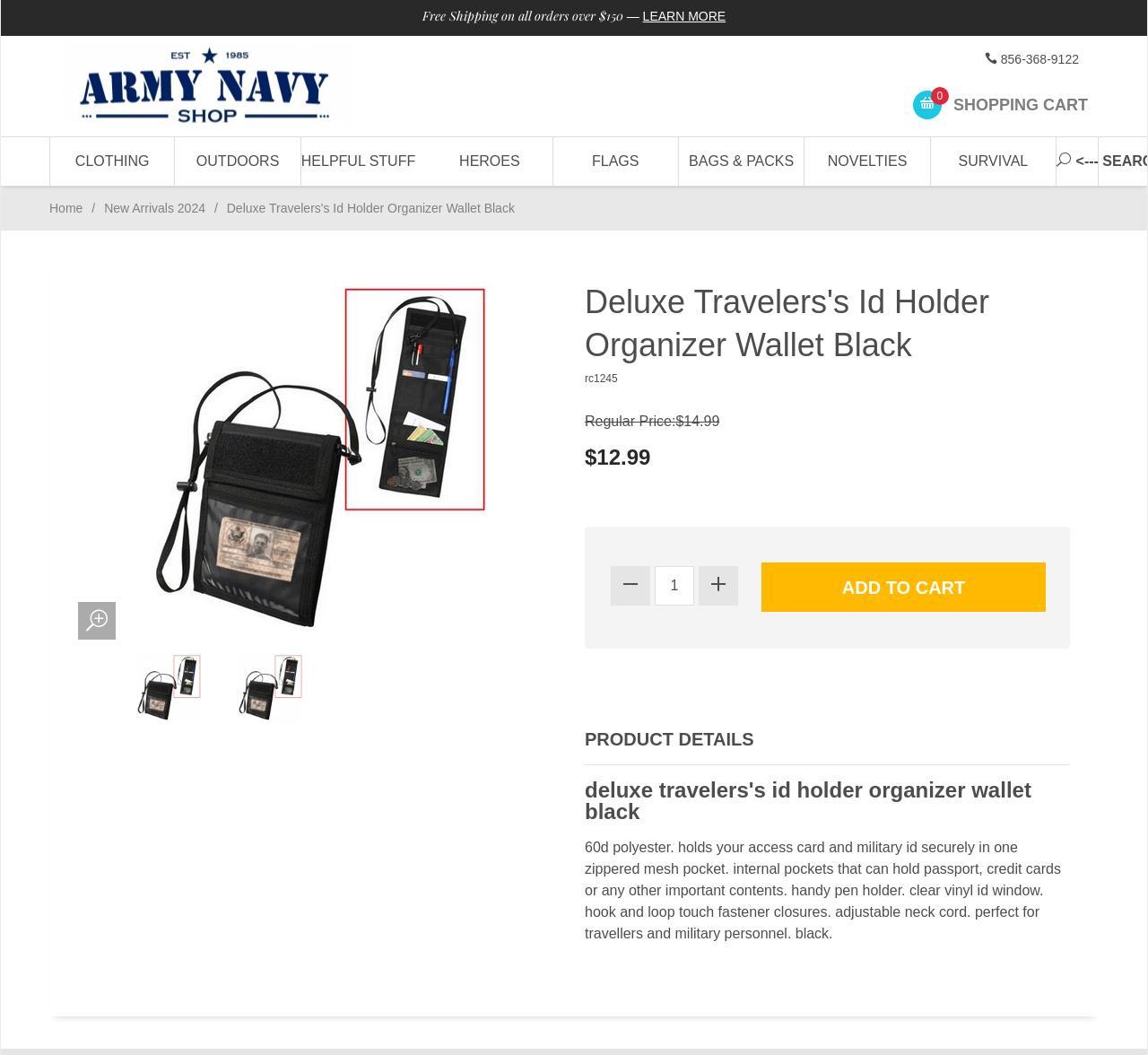Locate the bounding box coordinates of the clickable region to complete the following instruction: "Click on the 'Free Shipping on all orders over $150 —' link."

[0.368, 0.009, 0.56, 0.022]